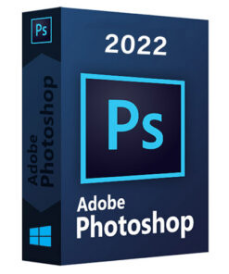What operating system is the software compatible with?
Based on the image, give a one-word or short phrase answer.

Windows